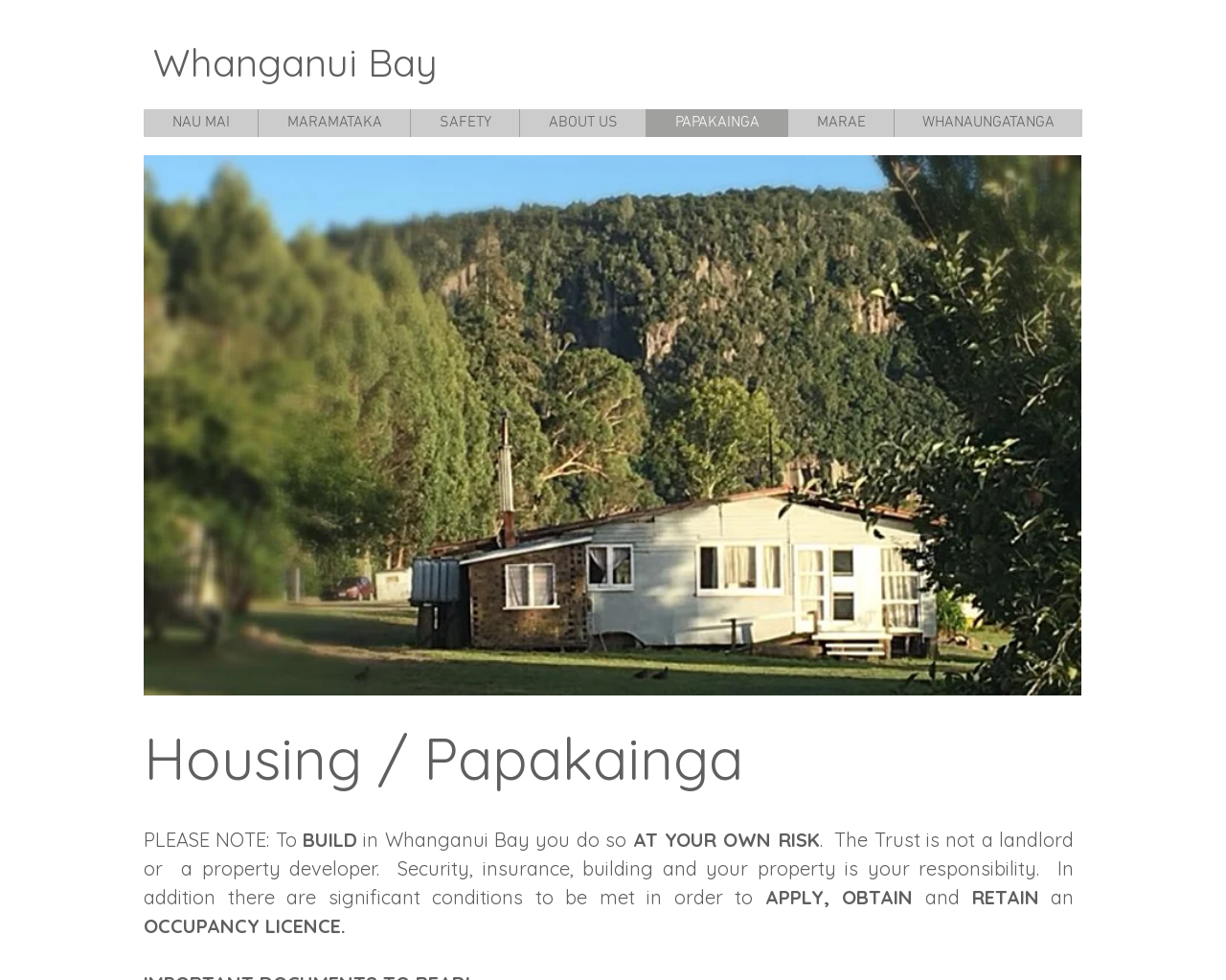Identify the bounding box coordinates of the HTML element based on this description: "NAU MAI".

[0.117, 0.111, 0.21, 0.14]